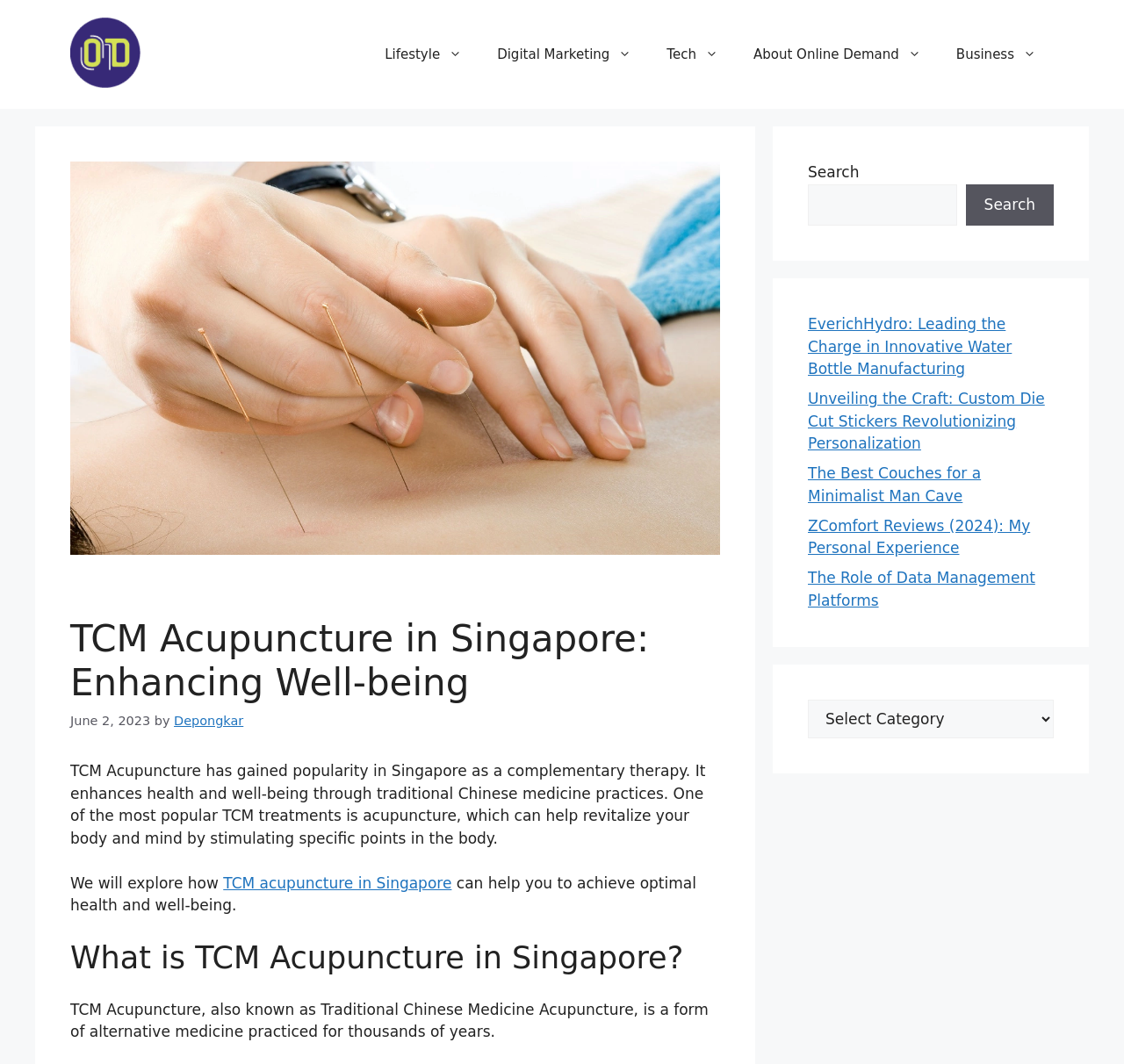Find the bounding box coordinates for the HTML element specified by: "Business".

[0.835, 0.026, 0.938, 0.076]